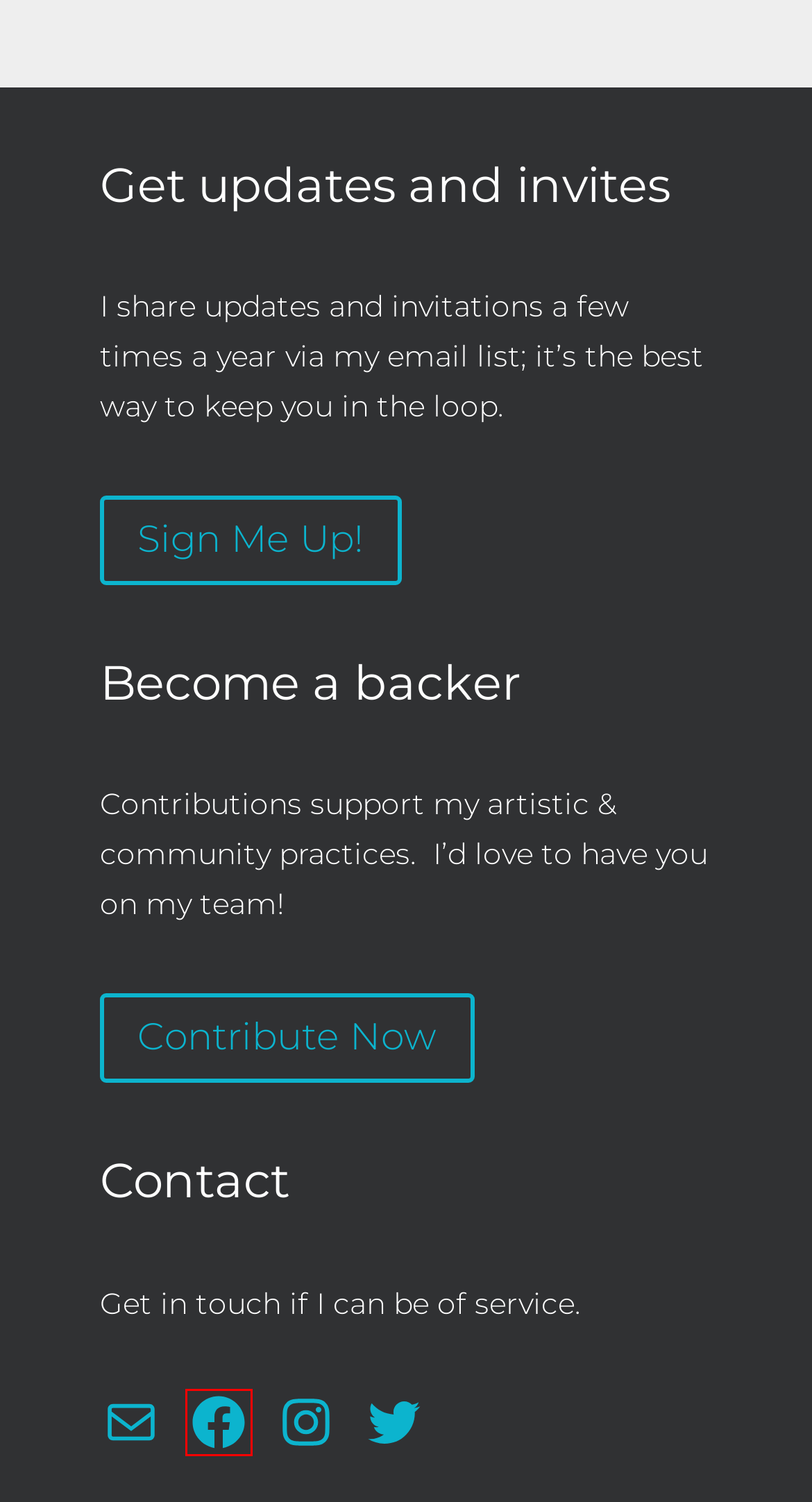Examine the screenshot of a webpage with a red bounding box around an element. Then, select the webpage description that best represents the new page after clicking the highlighted element. Here are the descriptions:
A. Summer walk events – you’re invited! – JJ Tiziou
B. JJ Tiziou – Visual artist, community organizer & experience crafter
C. Fun-a-day + some choices re: social media… – JJ Tiziou
D. Three months in West Africa… – JJ Tiziou
E. News – JJ Tiziou
F. Contact – JJ Tiziou
G. Mercy Ships Screening Day – JJ Tiziou
H. 170 years… and just 3! – JJ Tiziou

C